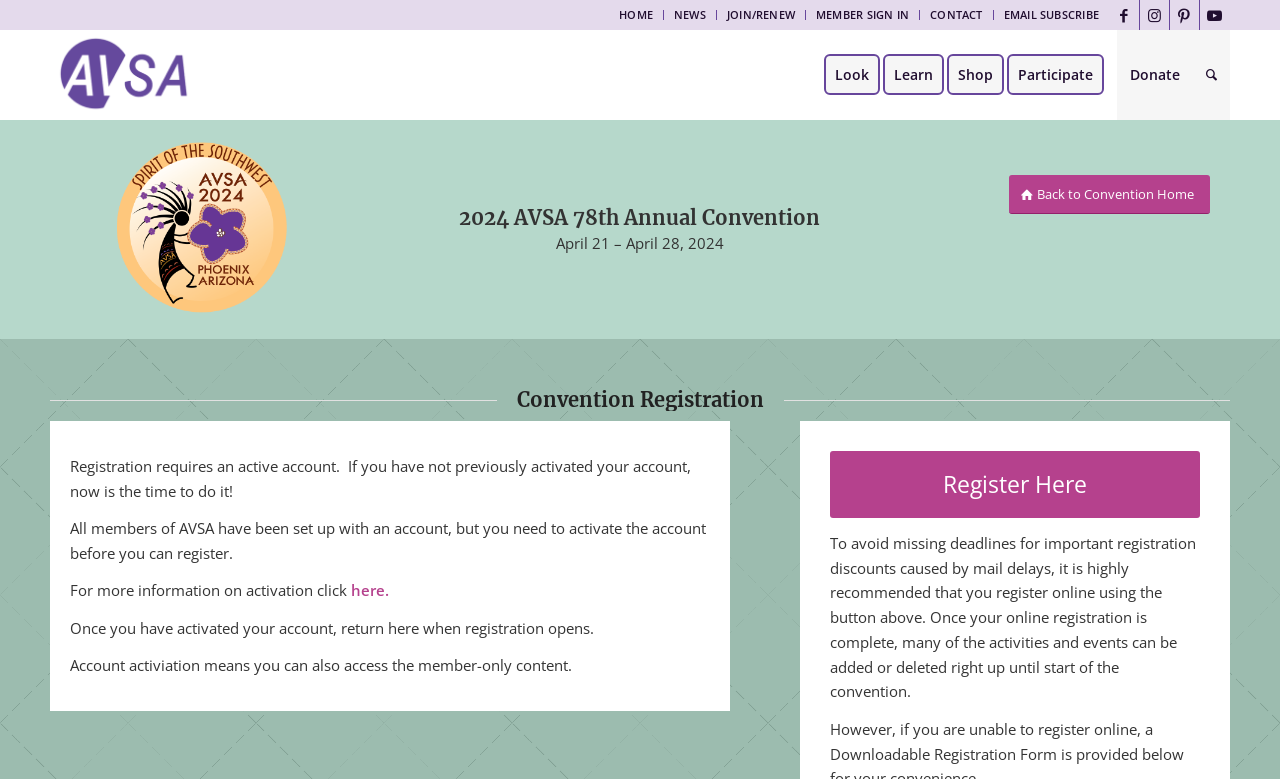Highlight the bounding box coordinates of the element you need to click to perform the following instruction: "Click on Facebook link."

[0.867, 0.0, 0.89, 0.039]